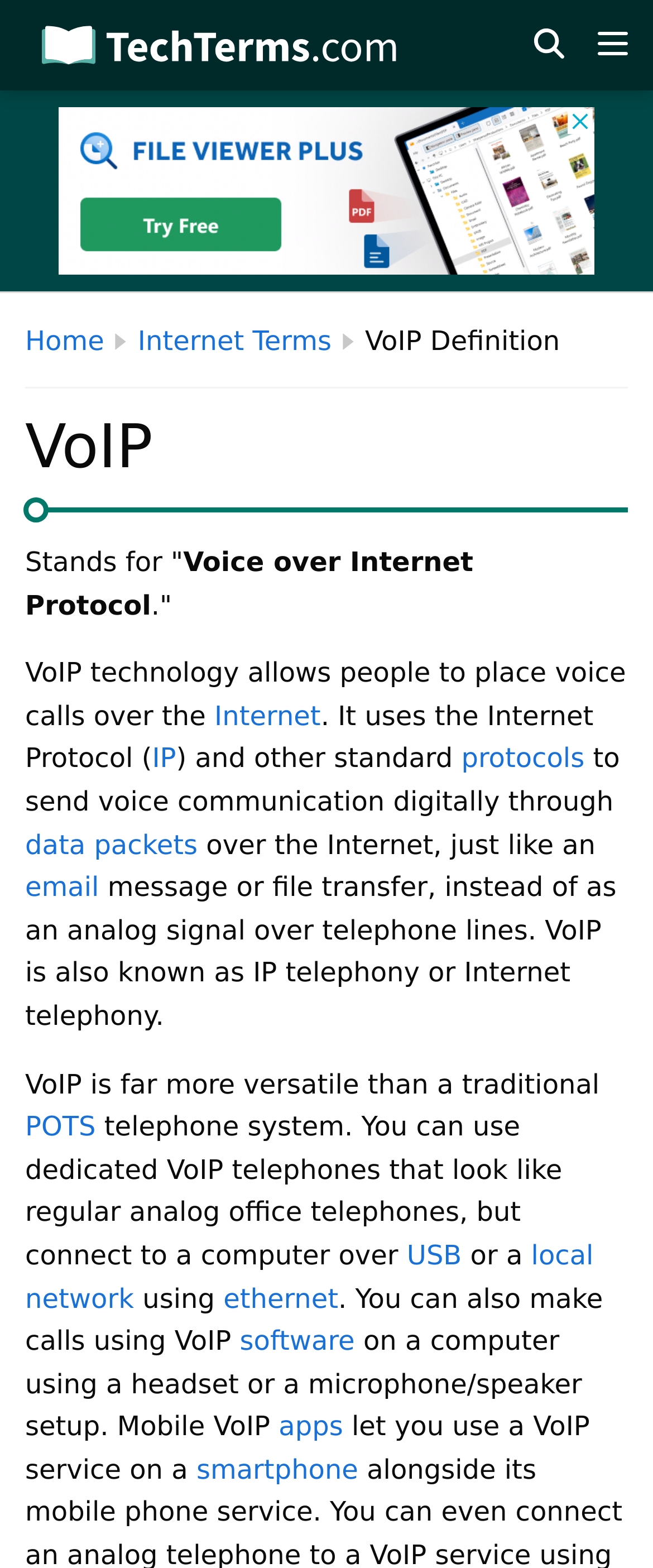Please answer the following question using a single word or phrase: 
What is VoIP technology used for?

Making voice calls over the Internet